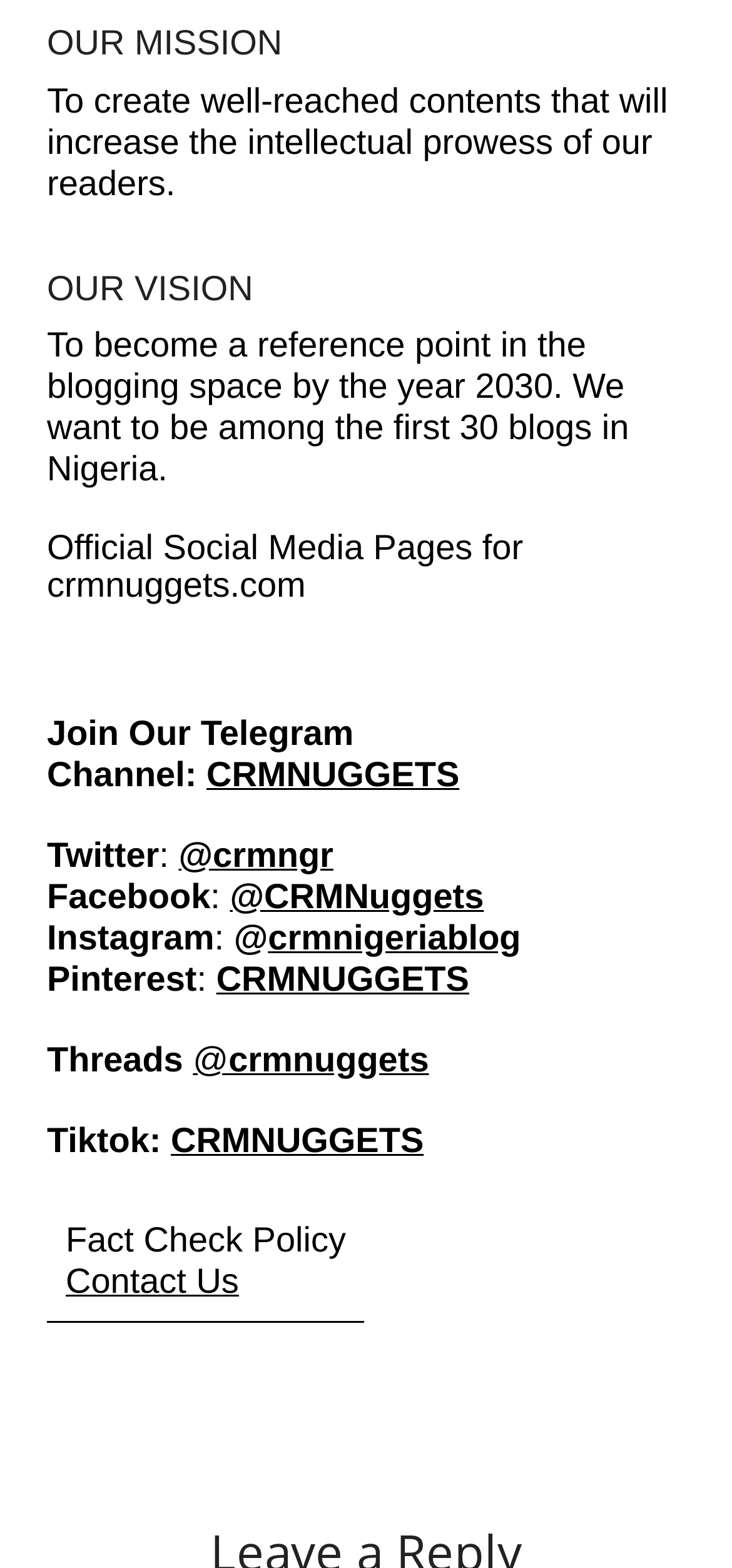Identify the bounding box for the element characterized by the following description: "Contact Us".

[0.09, 0.804, 0.326, 0.829]